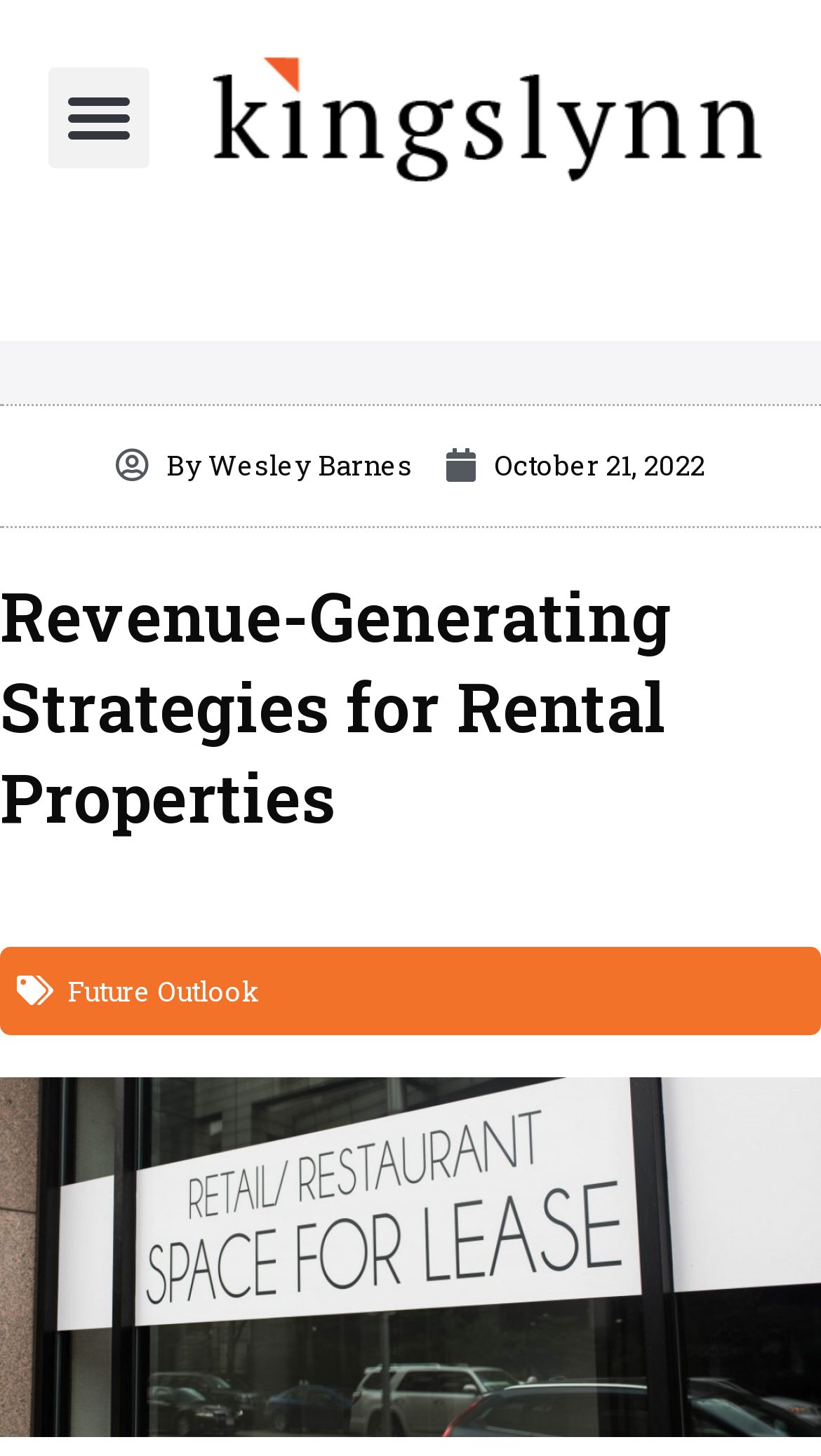Specify the bounding box coordinates (top-left x, top-left y, bottom-right x, bottom-right y) of the UI element in the screenshot that matches this description: Future Outlook

[0.082, 0.667, 0.318, 0.693]